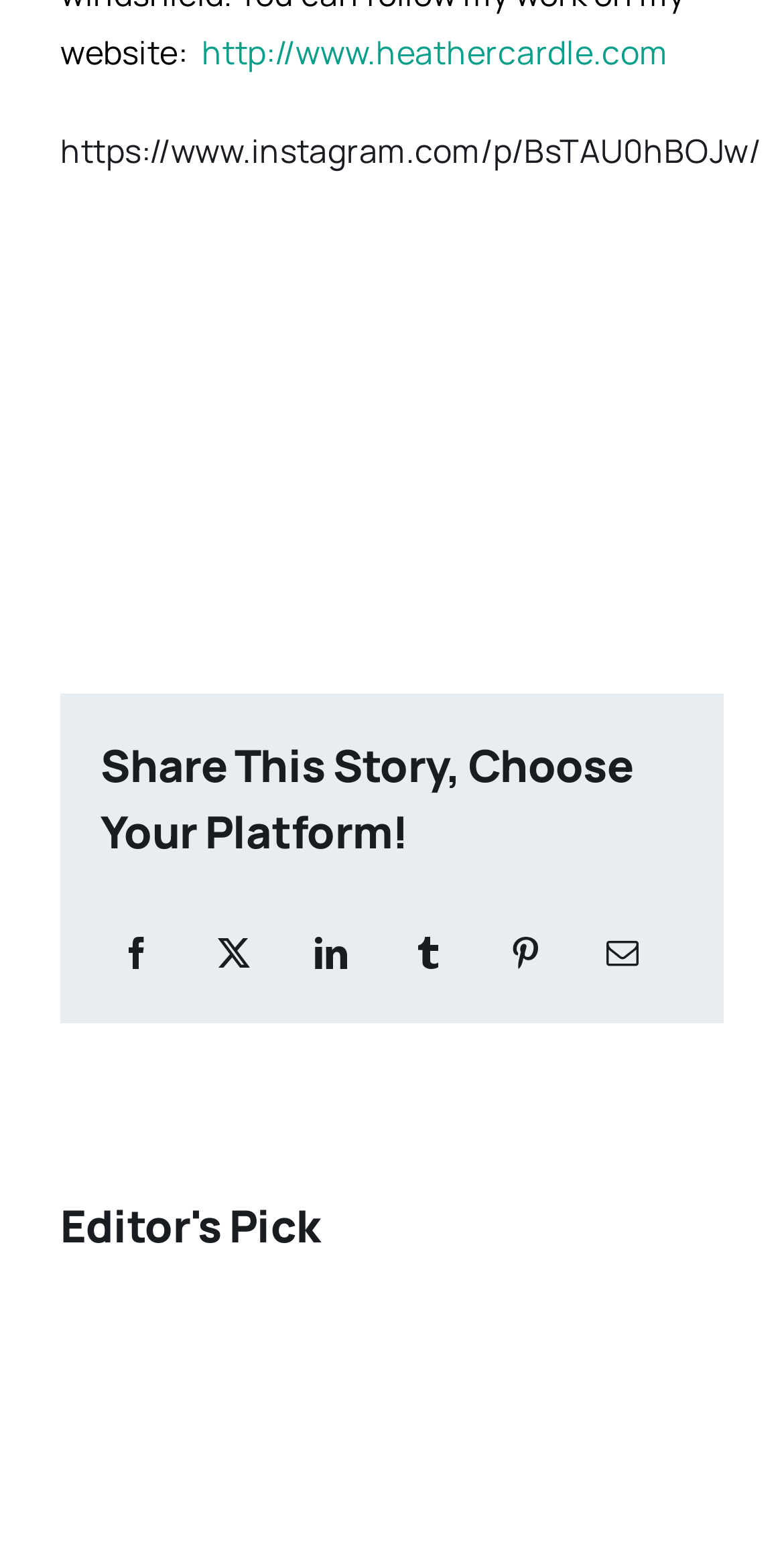What is the topic of the featured content?
Look at the screenshot and respond with a single word or phrase.

Hockey Goalie Training